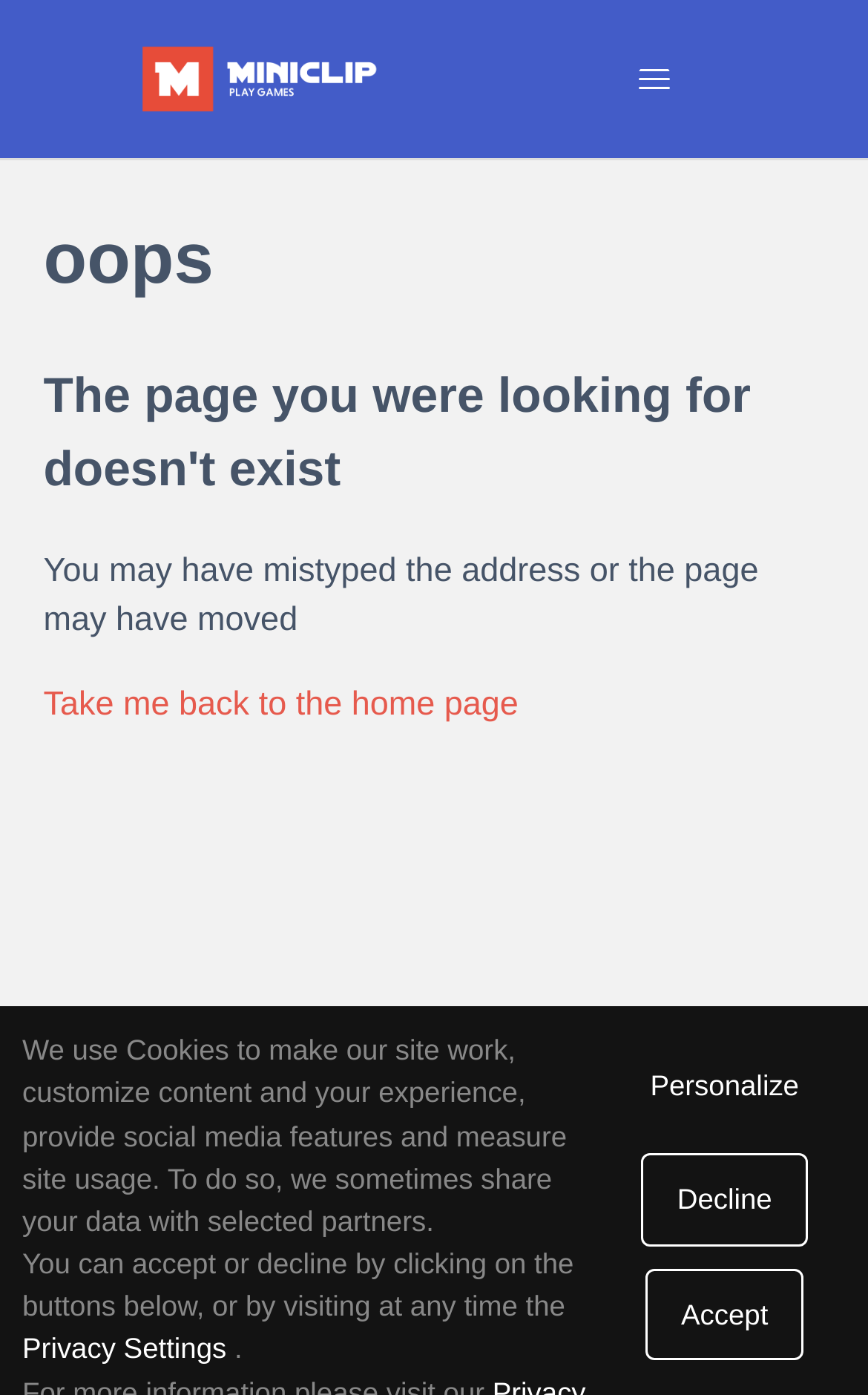Please find the bounding box for the following UI element description. Provide the coordinates in (top-left x, top-left y, bottom-right x, bottom-right y) format, with values between 0 and 1: Accept

[0.744, 0.909, 0.926, 0.975]